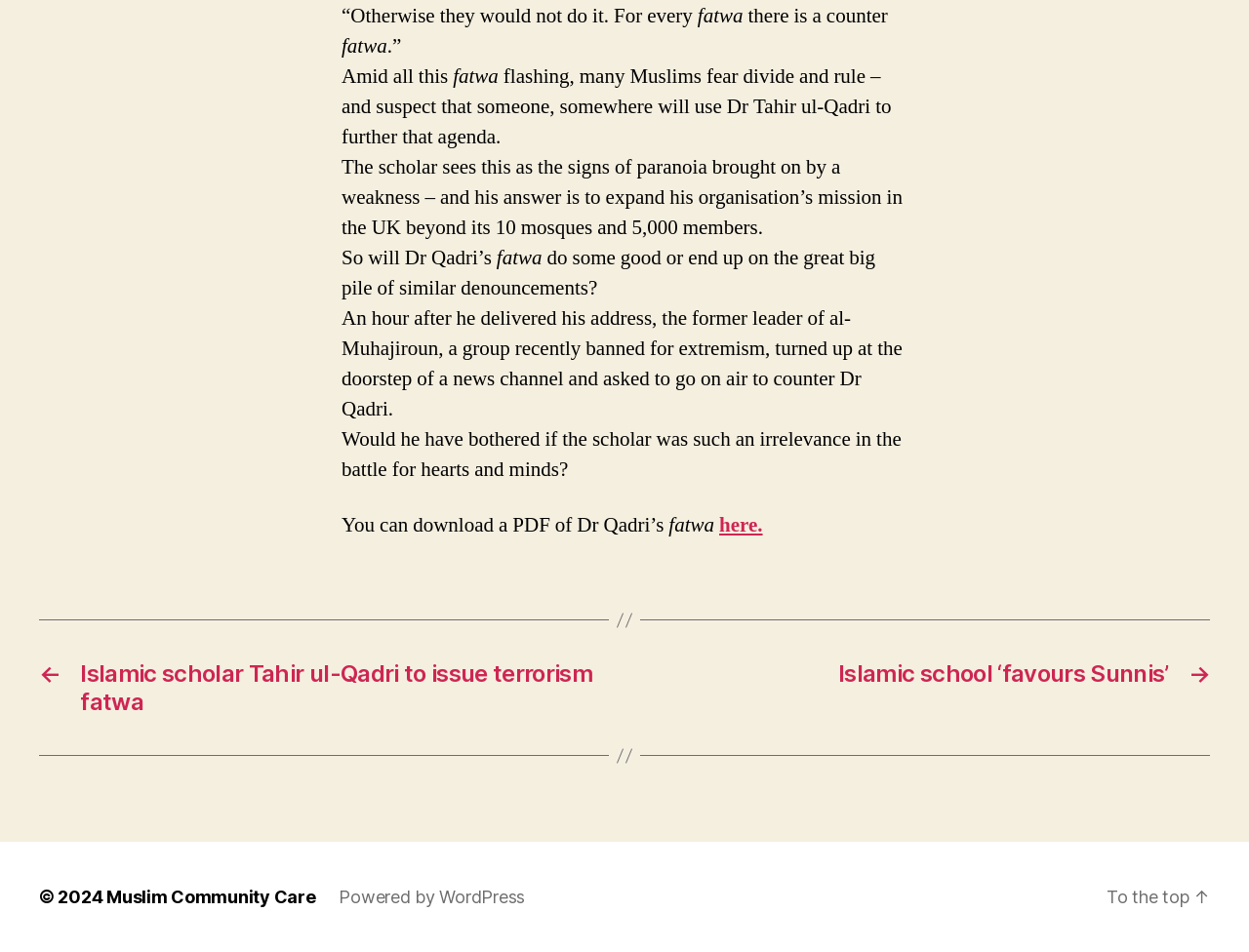Find the UI element described as: "here." and predict its bounding box coordinates. Ensure the coordinates are four float numbers between 0 and 1, [left, top, right, bottom].

[0.576, 0.538, 0.611, 0.566]